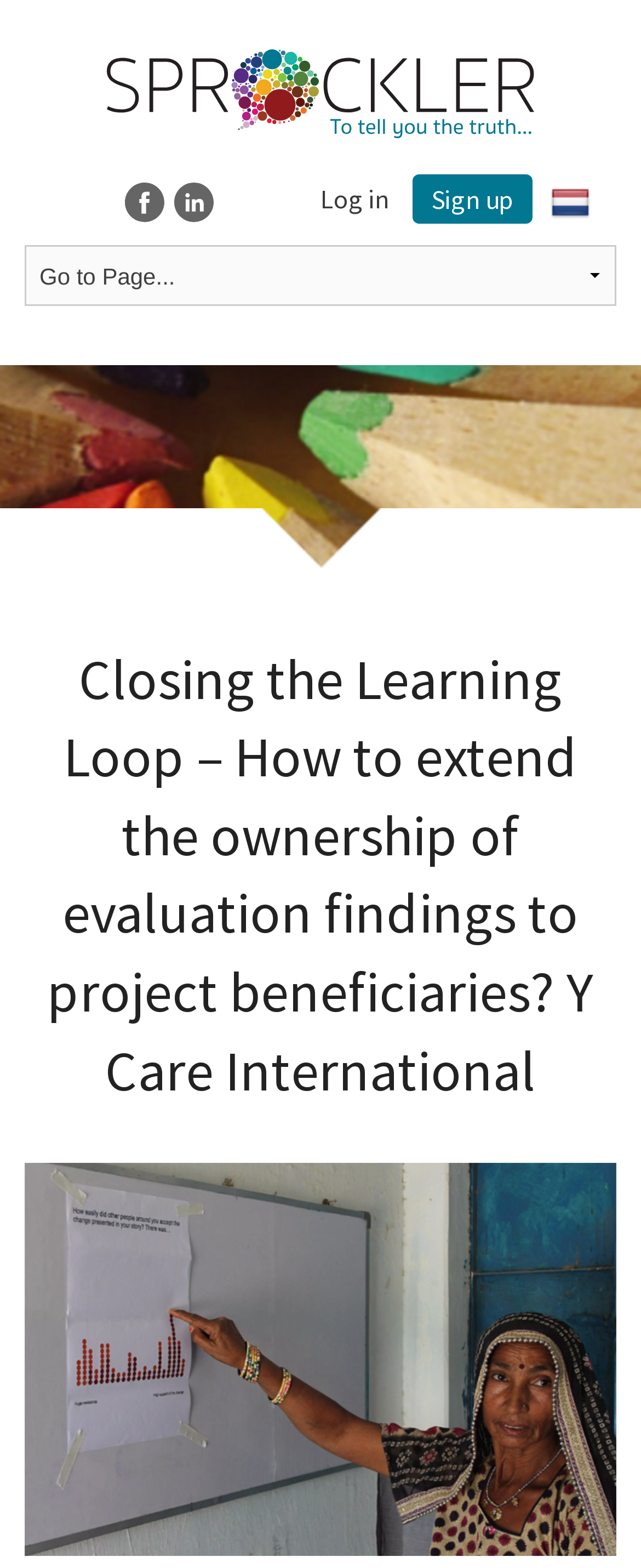Please study the image and answer the question comprehensively:
What is the language option?

I found a link element with the text 'NL' which is likely the language option for the webpage, indicating that the webpage is available in Dutch.